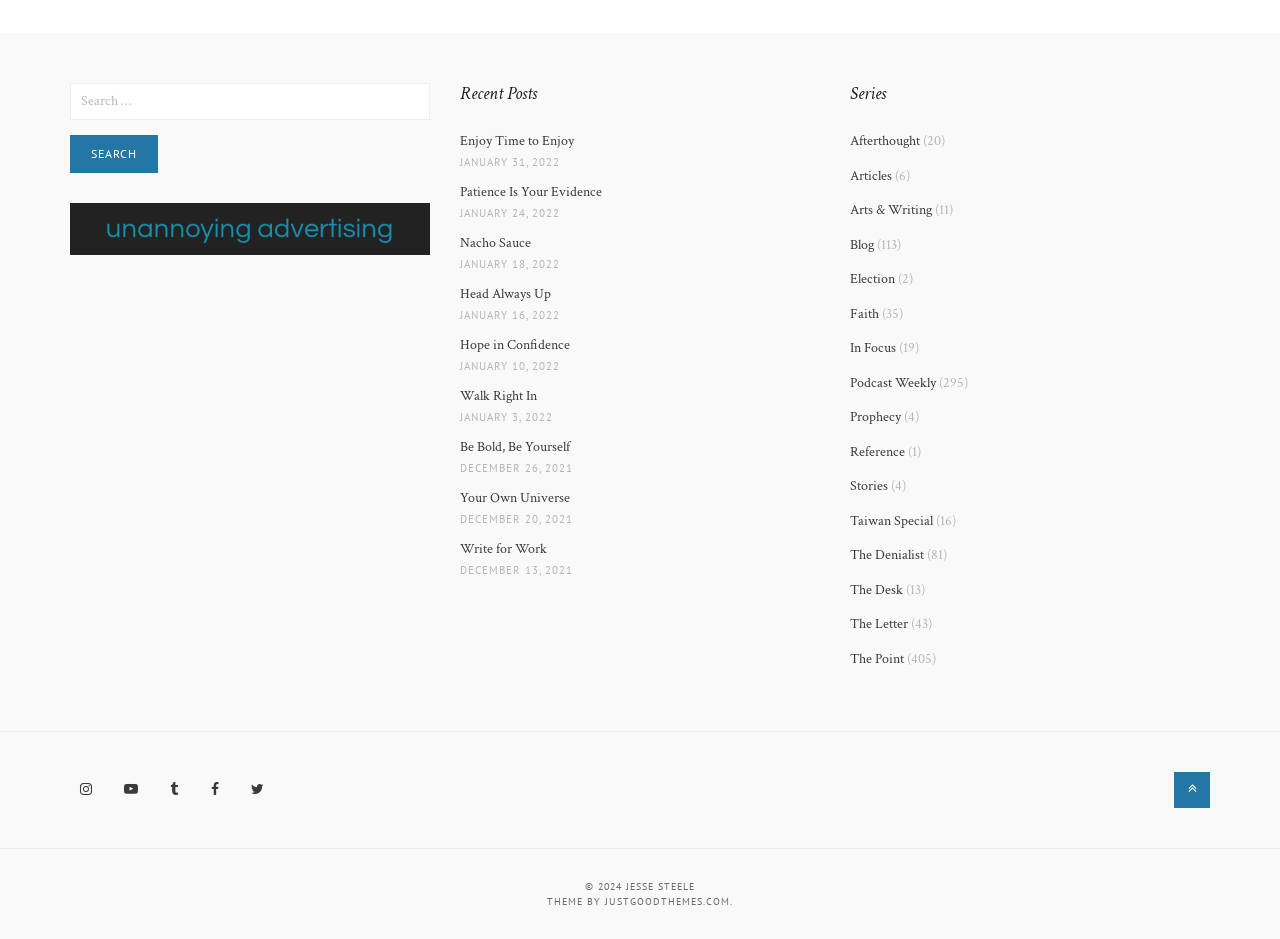Locate the bounding box for the described UI element: "Walk Right In". Ensure the coordinates are four float numbers between 0 and 1, formatted as [left, top, right, bottom].

[0.359, 0.413, 0.42, 0.432]